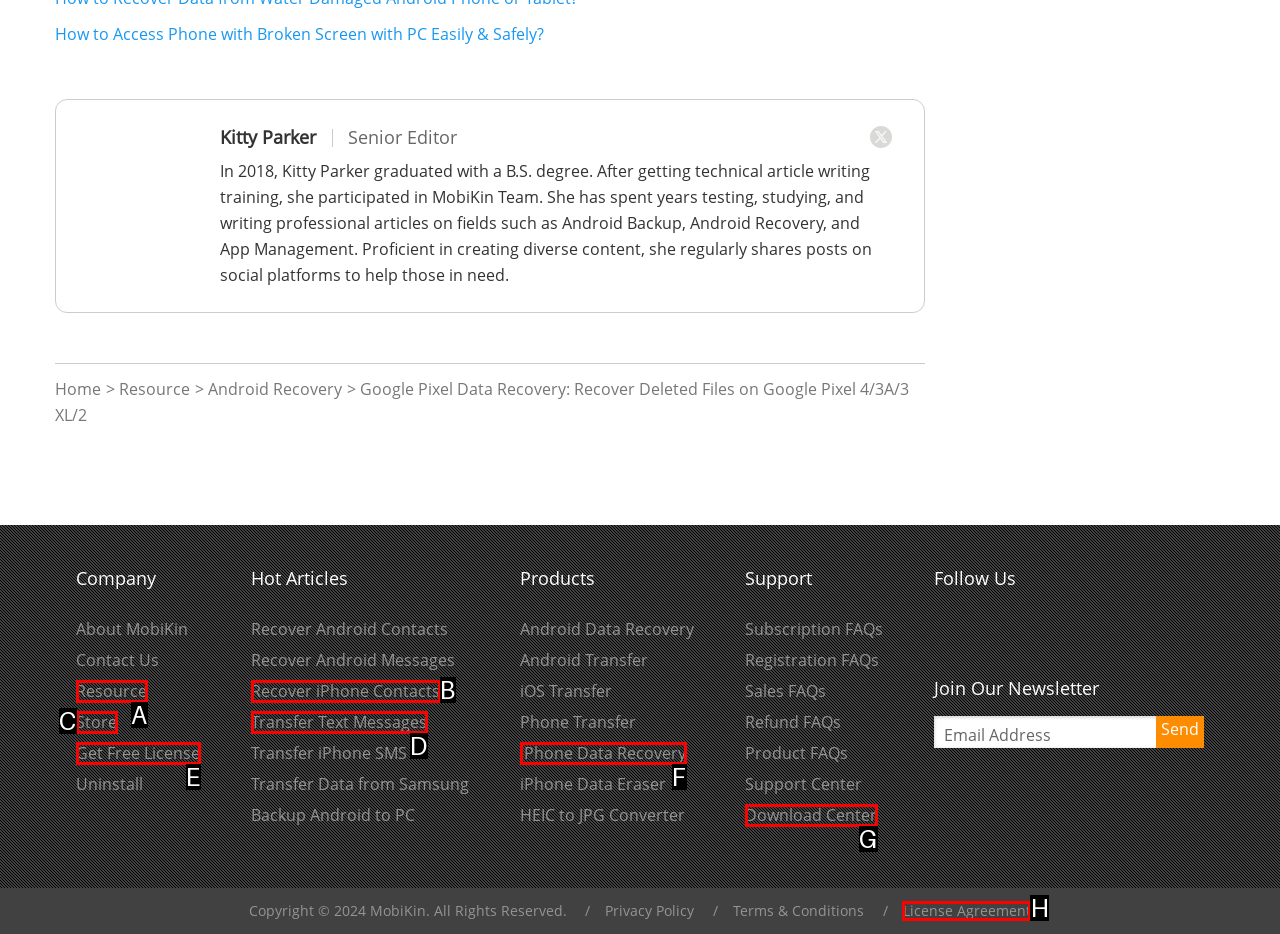Match the following description to a UI element: Recover iPhone Contacts
Provide the letter of the matching option directly.

B